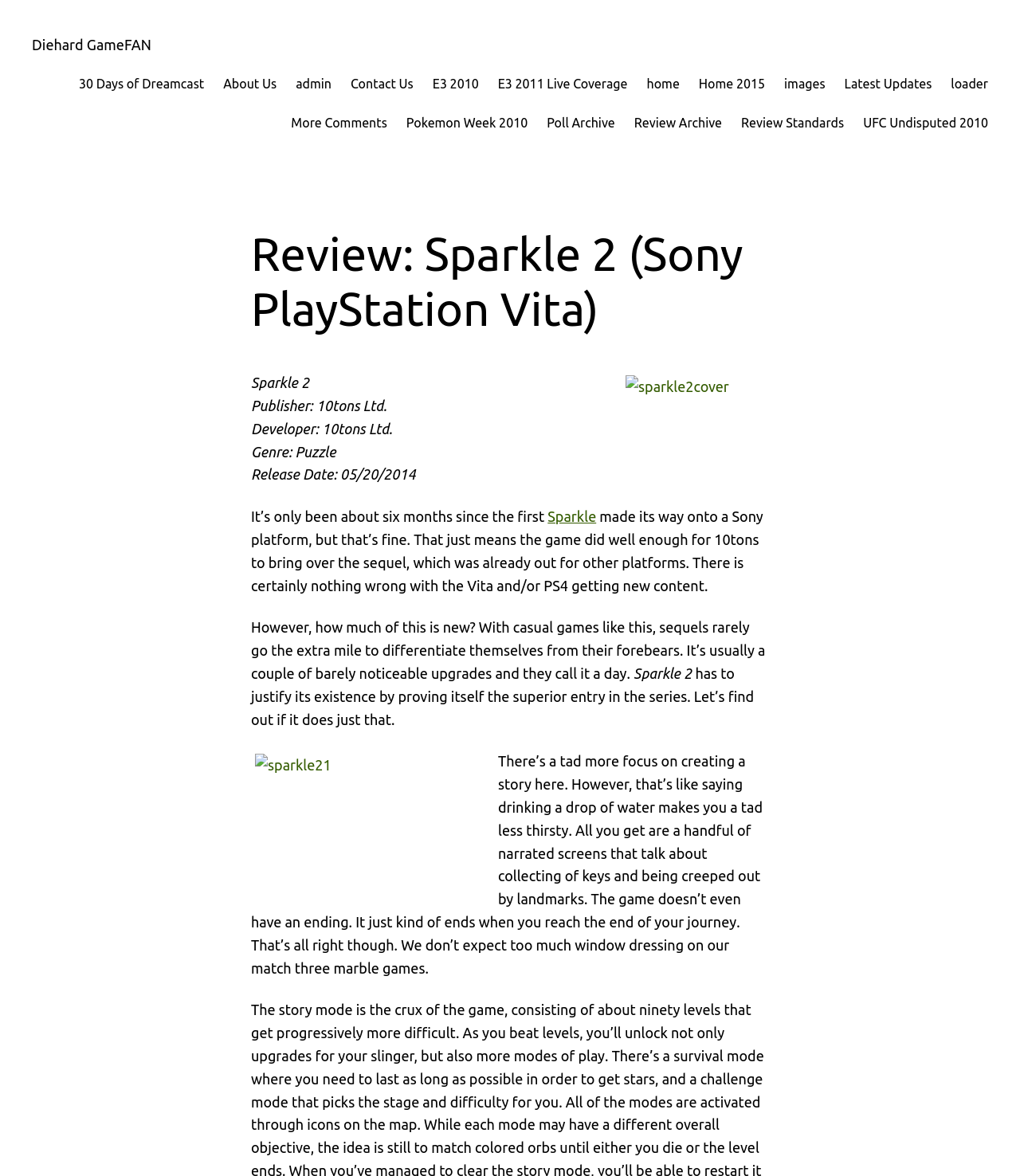Could you identify the text that serves as the heading for this webpage?

Review: Sparkle 2 (Sony PlayStation Vita)